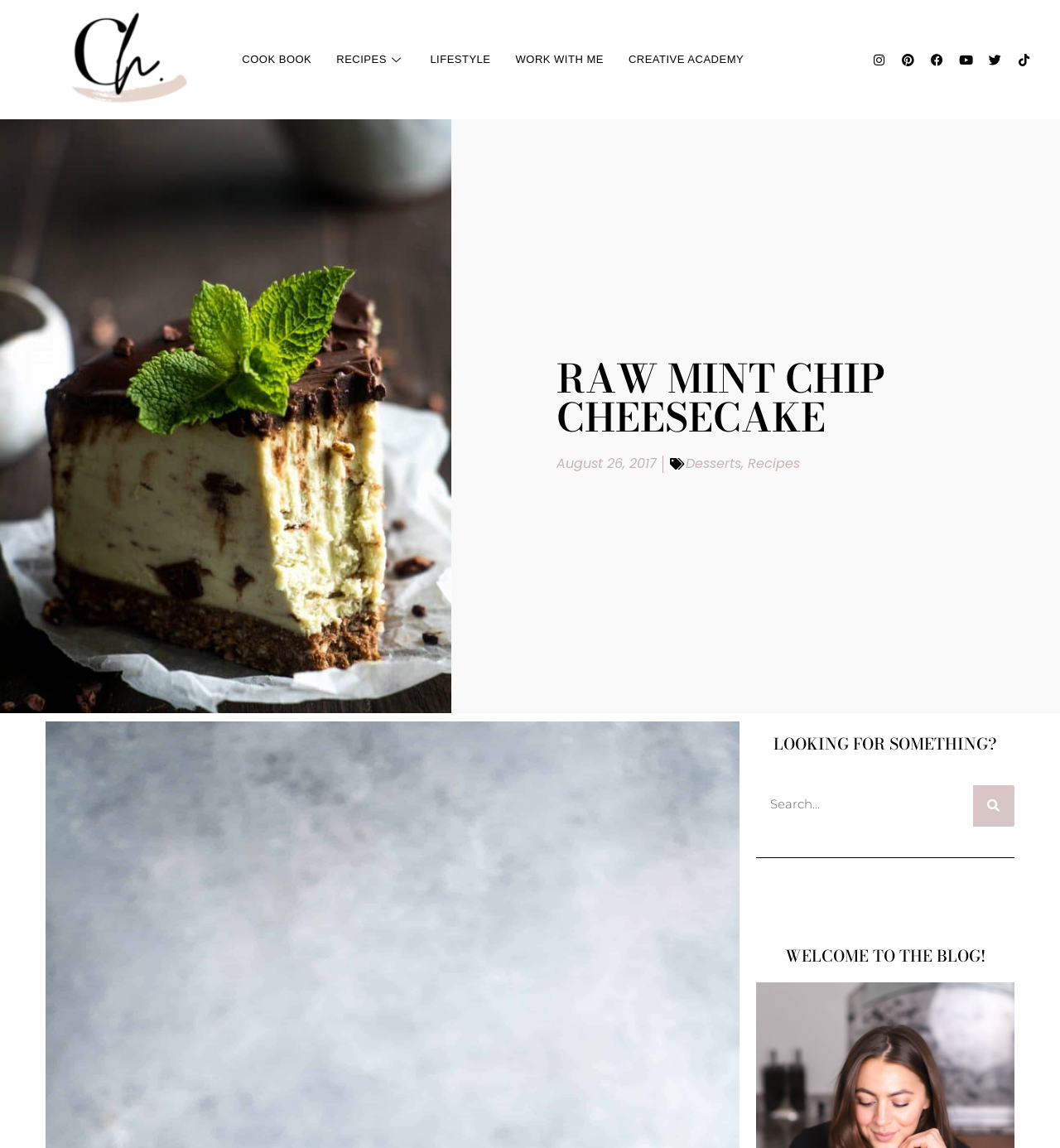Please provide a comprehensive response to the question below by analyzing the image: 
Is there a search function on this page?

I found a search box with a 'Search' button, which indicates that users can search for something on this page.